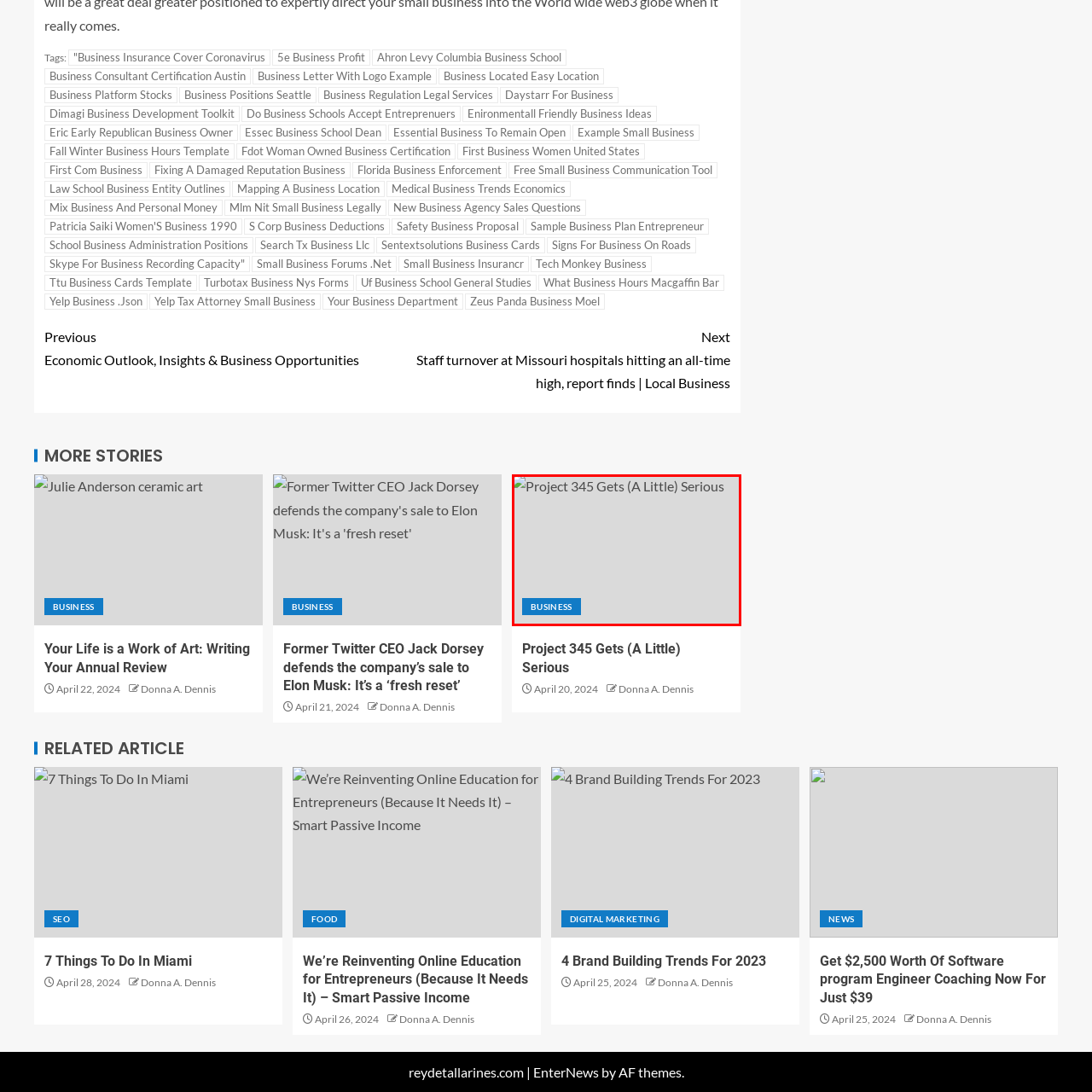What type of publication is the article likely to be in?
Observe the image within the red bounding box and respond to the question with a detailed answer, relying on the image for information.

The caption describes the layout as suitable for an online publication that values clarity and reader navigation, suggesting that the article is likely to be published online rather than in print.